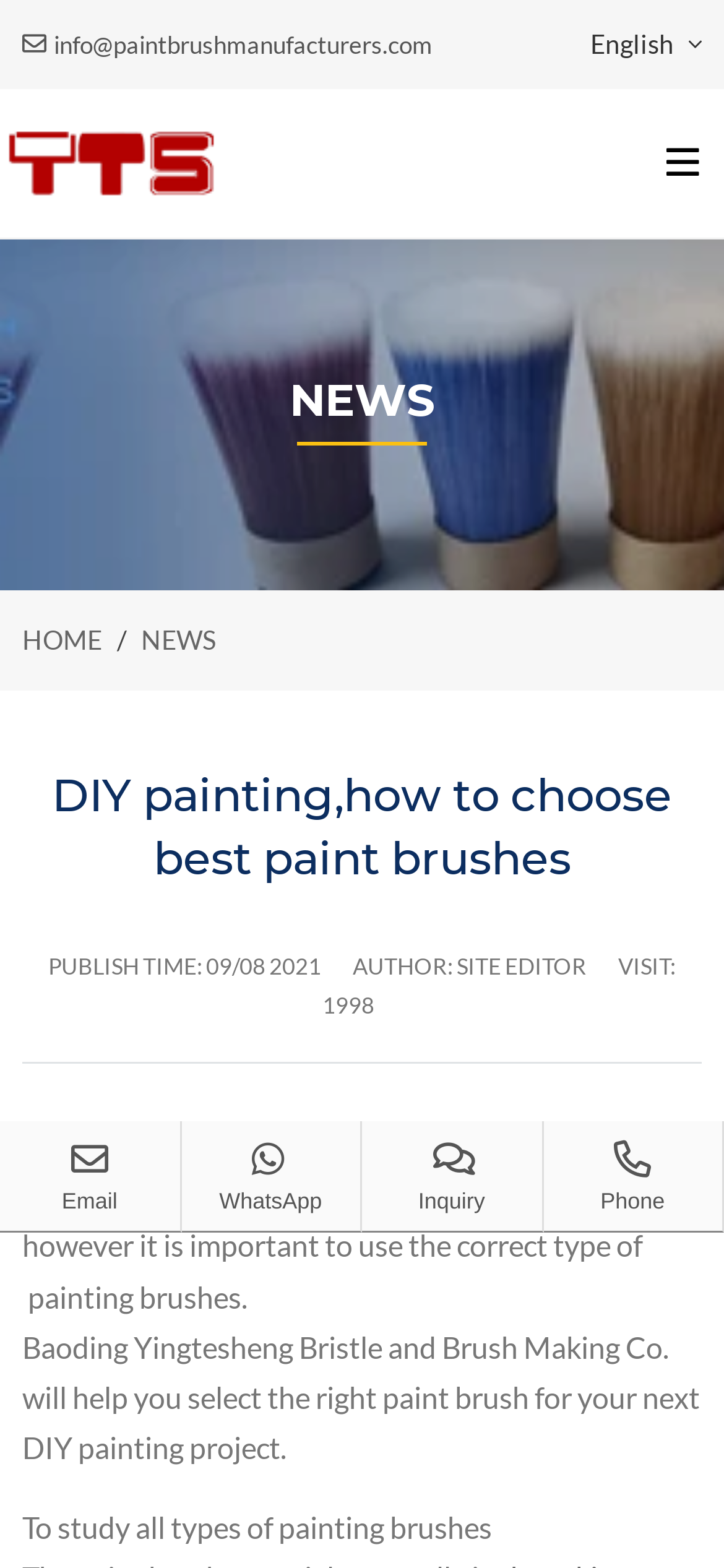Who is the author of the article?
Provide a detailed and well-explained answer to the question.

I found the author's name by reading the text under the 'NEWS' section, where it says 'AUTHOR: SITE EDITOR'. This indicates that the article was written by the site editor.